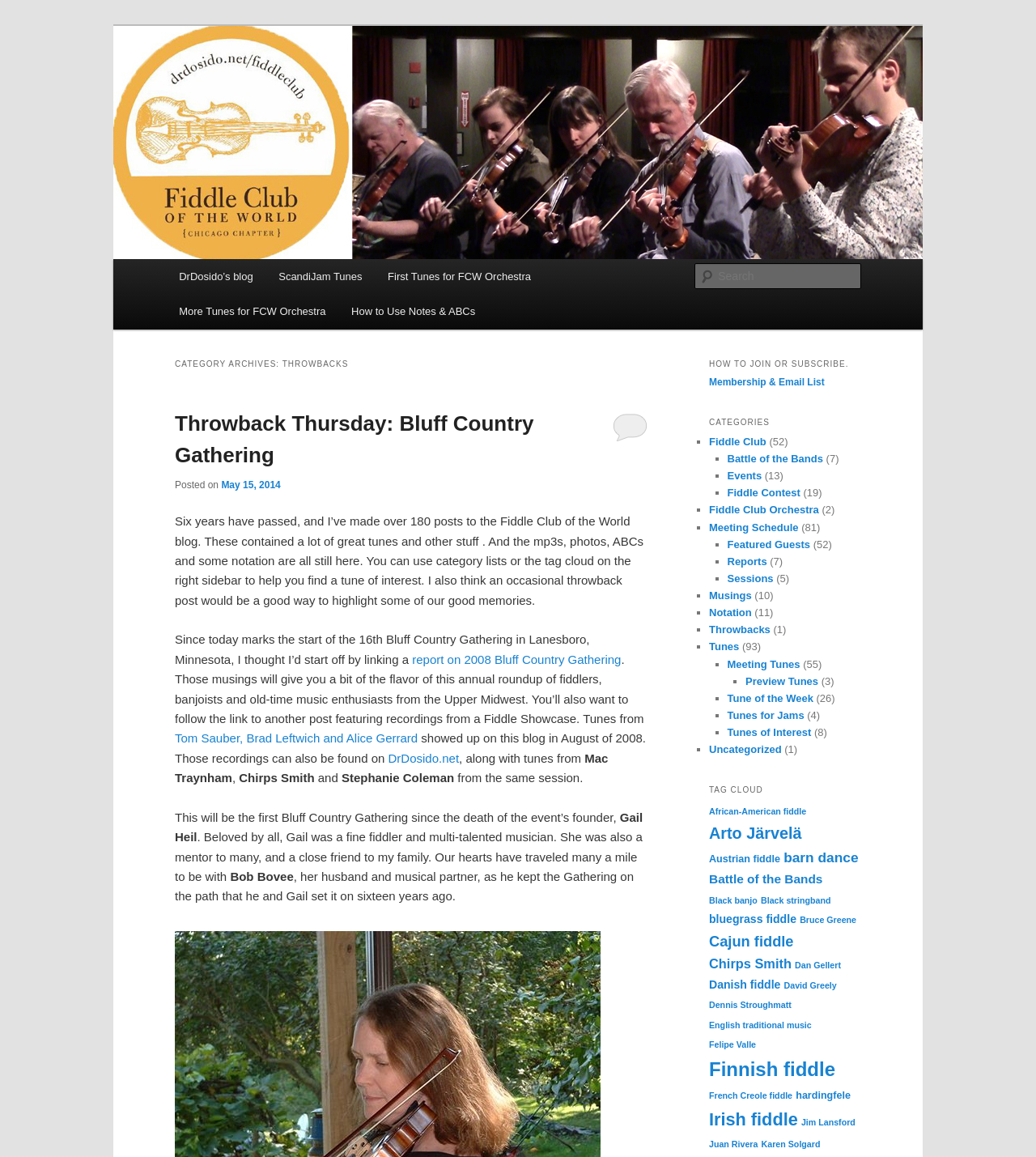Extract the bounding box coordinates for the HTML element that matches this description: "Musings". The coordinates should be four float numbers between 0 and 1, i.e., [left, top, right, bottom].

[0.684, 0.509, 0.726, 0.52]